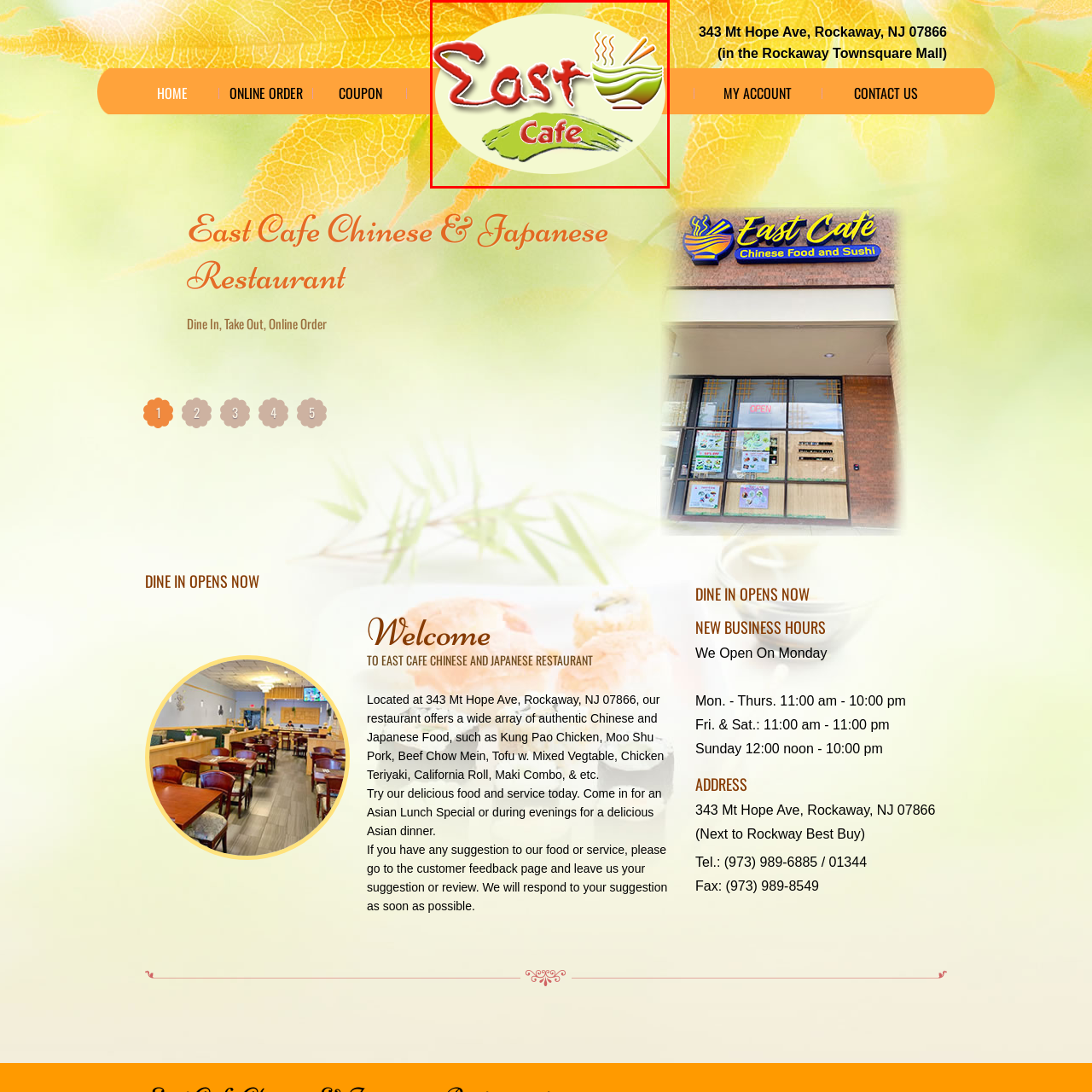Please examine the image within the red bounding box and provide an answer to the following question using a single word or phrase:
What is the shape of the graphic accompanying the word 'East'?

bowl